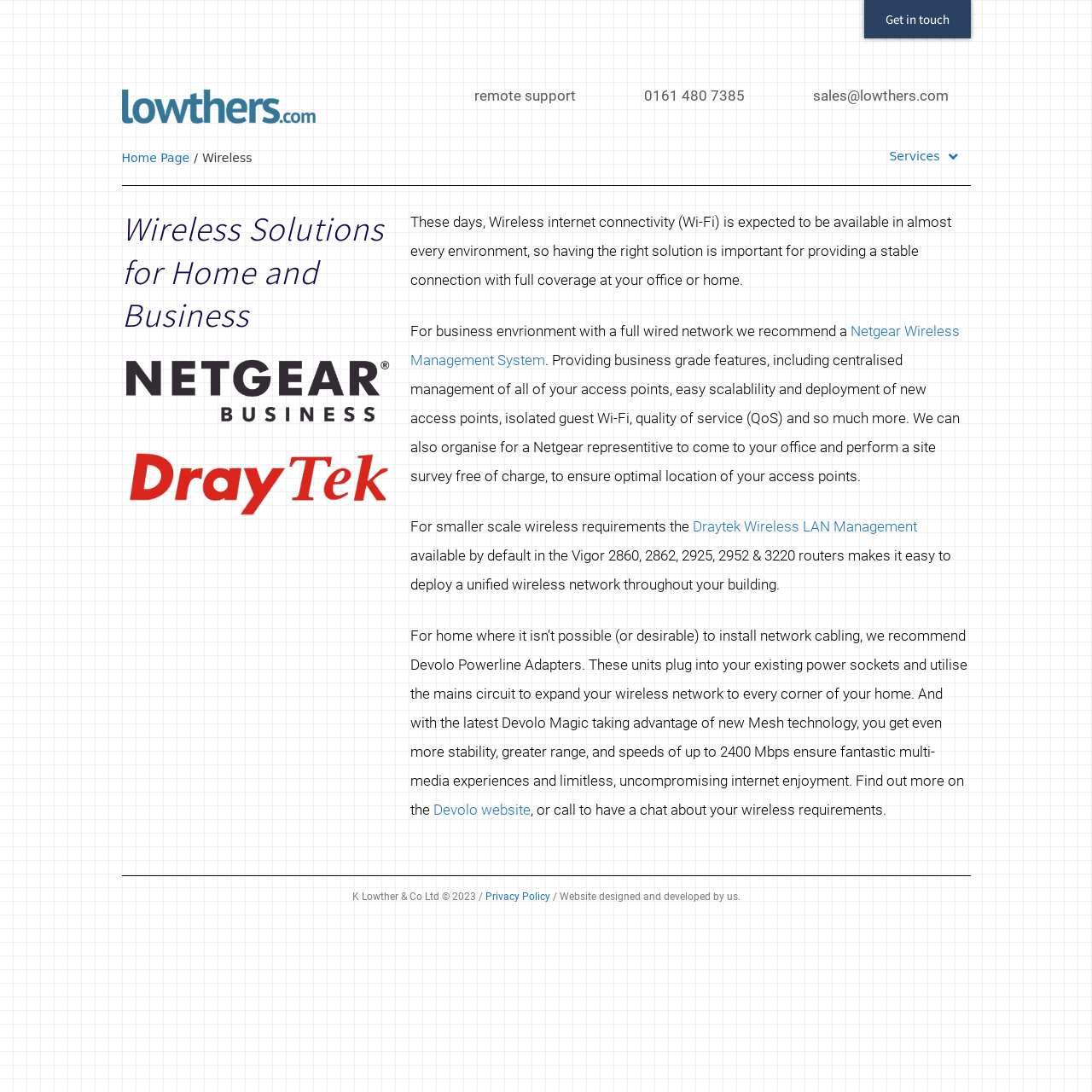Locate the bounding box coordinates of the region to be clicked to comply with the following instruction: "Get in touch". The coordinates must be four float numbers between 0 and 1, in the form [left, top, right, bottom].

[0.791, 0.0, 0.889, 0.035]